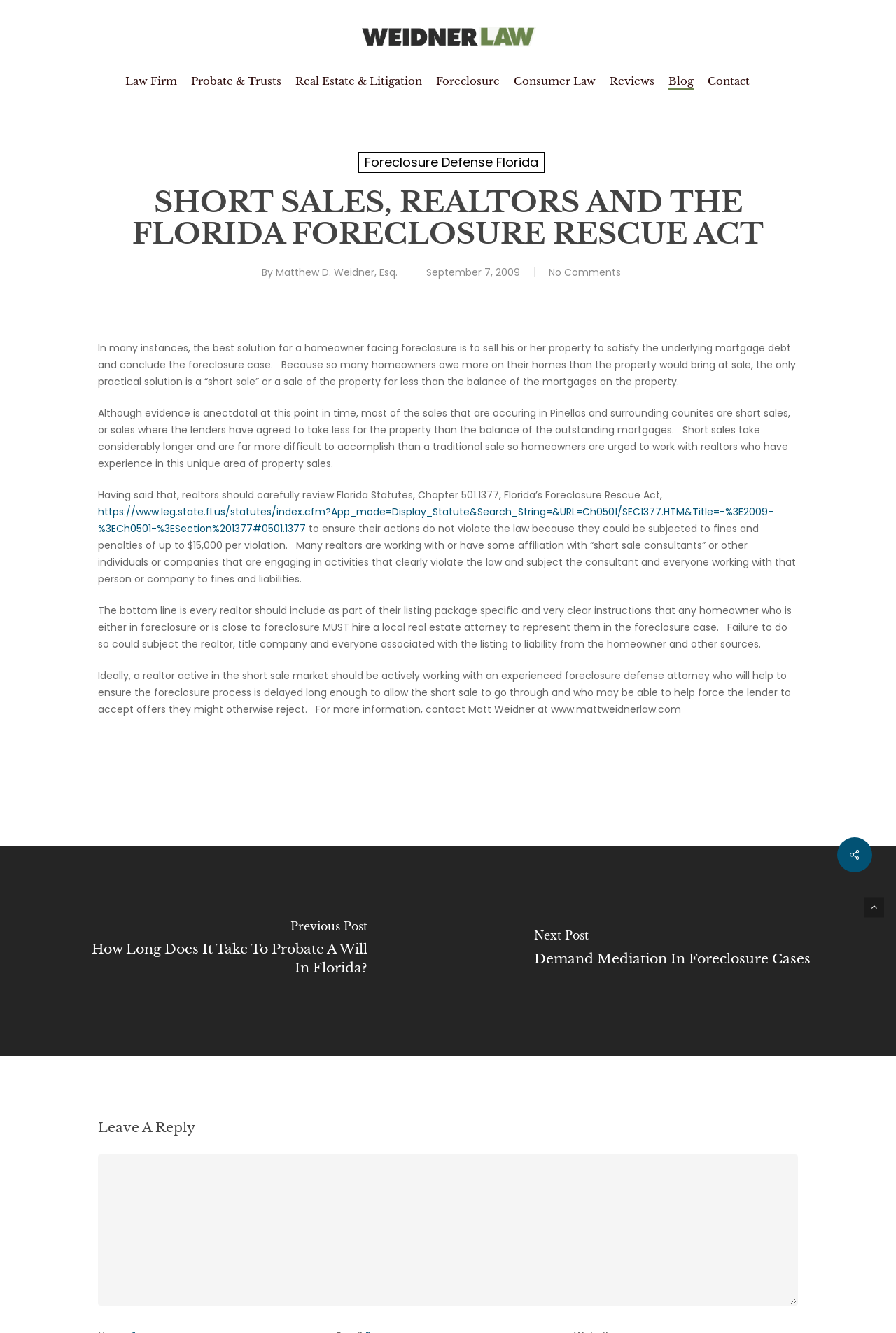Please look at the image and answer the question with a detailed explanation: What is the recommended action for realtors working with homeowners in foreclosure?

According to the article, realtors should include in their listing package specific instructions that any homeowner who is either in foreclosure or is close to foreclosure MUST hire a local real estate attorney to represent them in the foreclosure case.